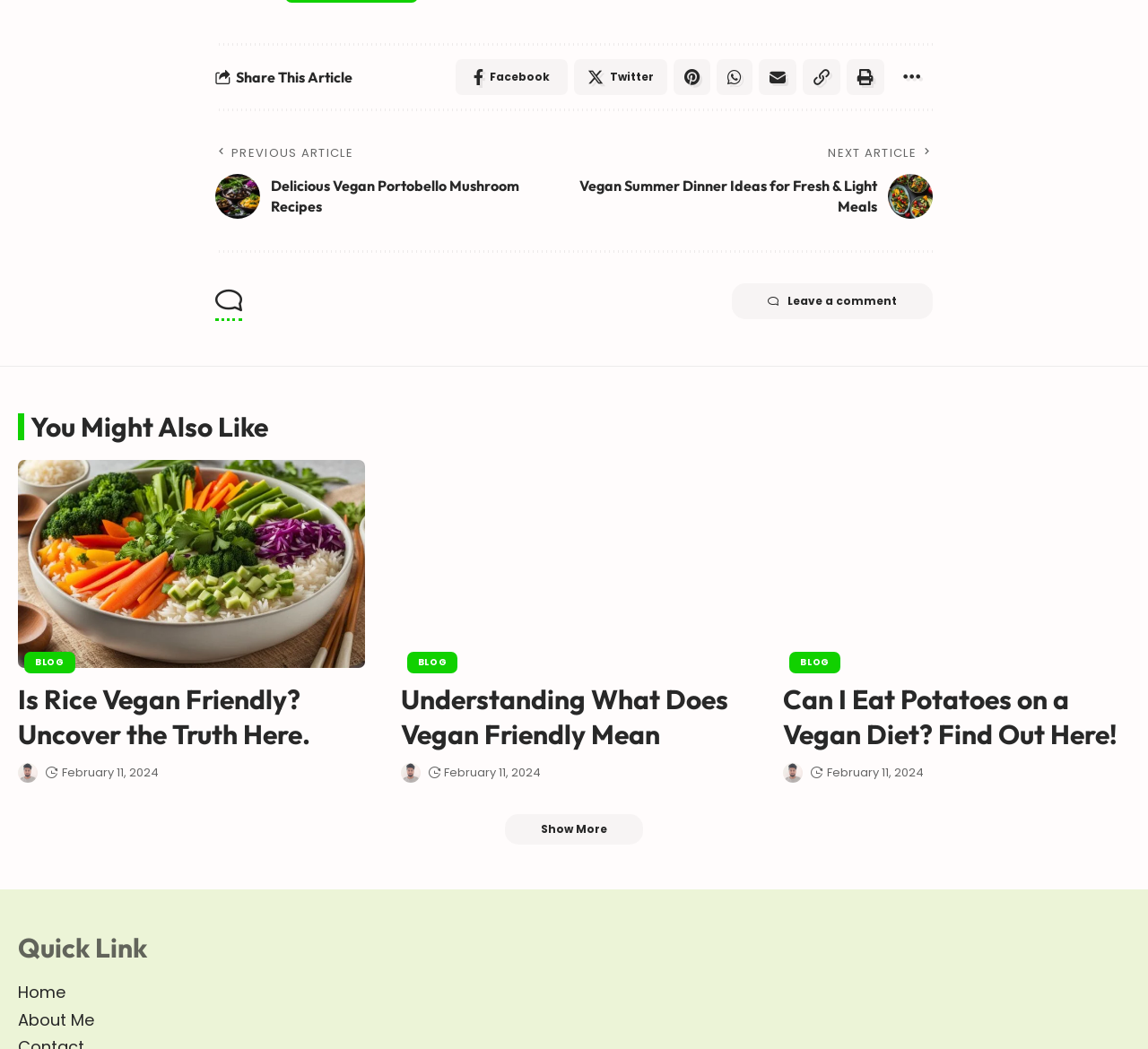Find the bounding box coordinates for the area that must be clicked to perform this action: "Leave a comment".

[0.638, 0.27, 0.812, 0.304]